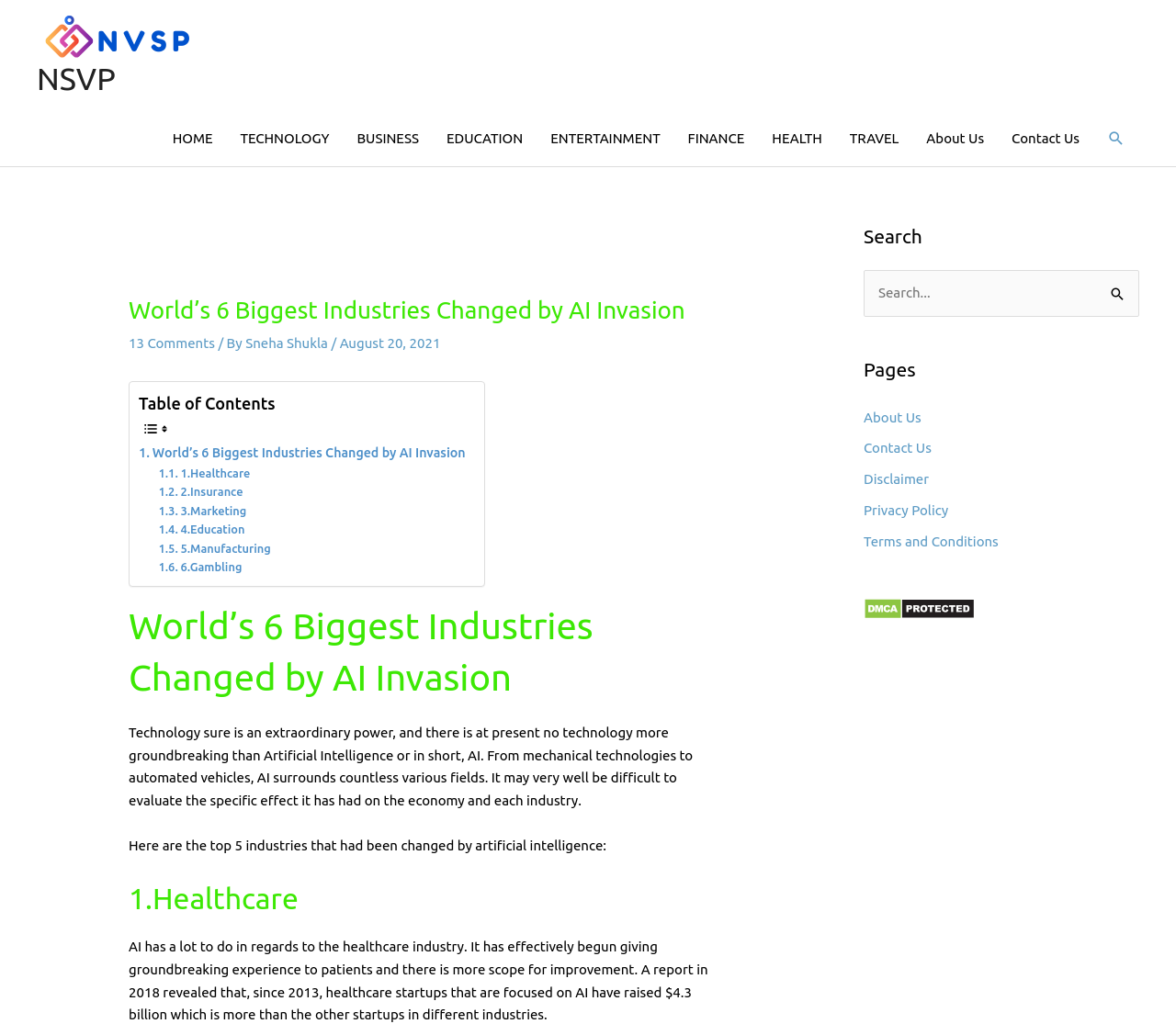Find the bounding box coordinates of the clickable region needed to perform the following instruction: "Read the article about Healthcare". The coordinates should be provided as four float numbers between 0 and 1, i.e., [left, top, right, bottom].

[0.109, 0.85, 0.609, 0.887]